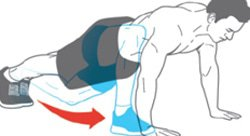Give an elaborate caption for the image.

The image illustrates the exercise known as the Spiderman Lunge, showcasing a male figure in a dynamic position typical of this movement. The individual is depicted in a classic push-up stance, with his hands firmly positioned beneath his shoulders and his body in a straight line from head to heels. Notably, his right foot is lifted off the ground, bending at the knee, and is placed outside his right hand, demonstrating the motion of the lunge.

This exercise is designed to engage multiple muscle groups, particularly focusing on the legs, core, and upper body. The accompanying instructions emphasize the importance of maintaining a strong core throughout the movement to maximize stability and effectiveness. It advises alternating legs for a total of 20 repetitions, making it a great addition to any workout aiming to enhance flexibility and strength while also providing a functional benefit to athletic performance.